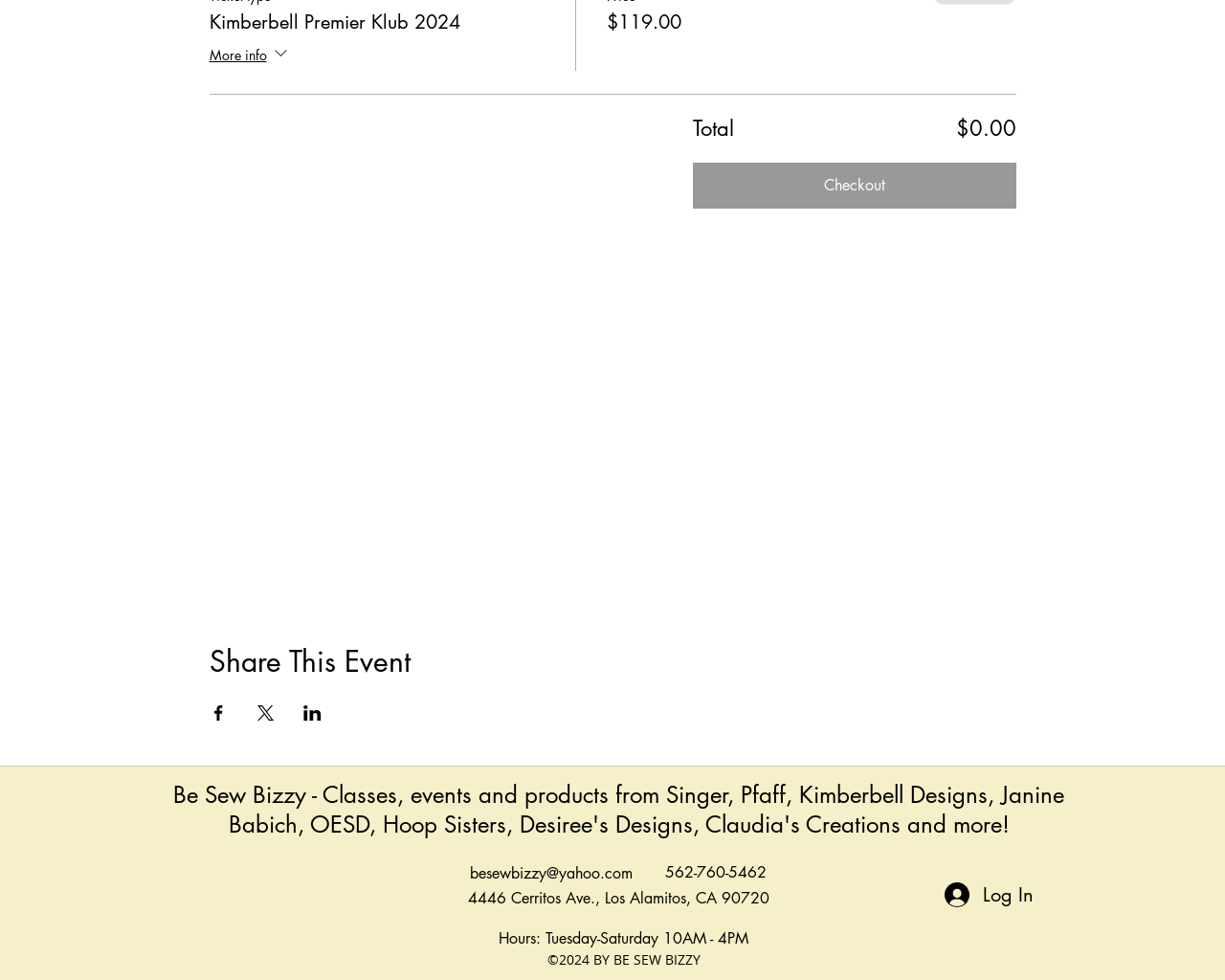Determine the bounding box coordinates of the clickable region to carry out the instruction: "Share event on Facebook".

[0.171, 0.72, 0.186, 0.735]